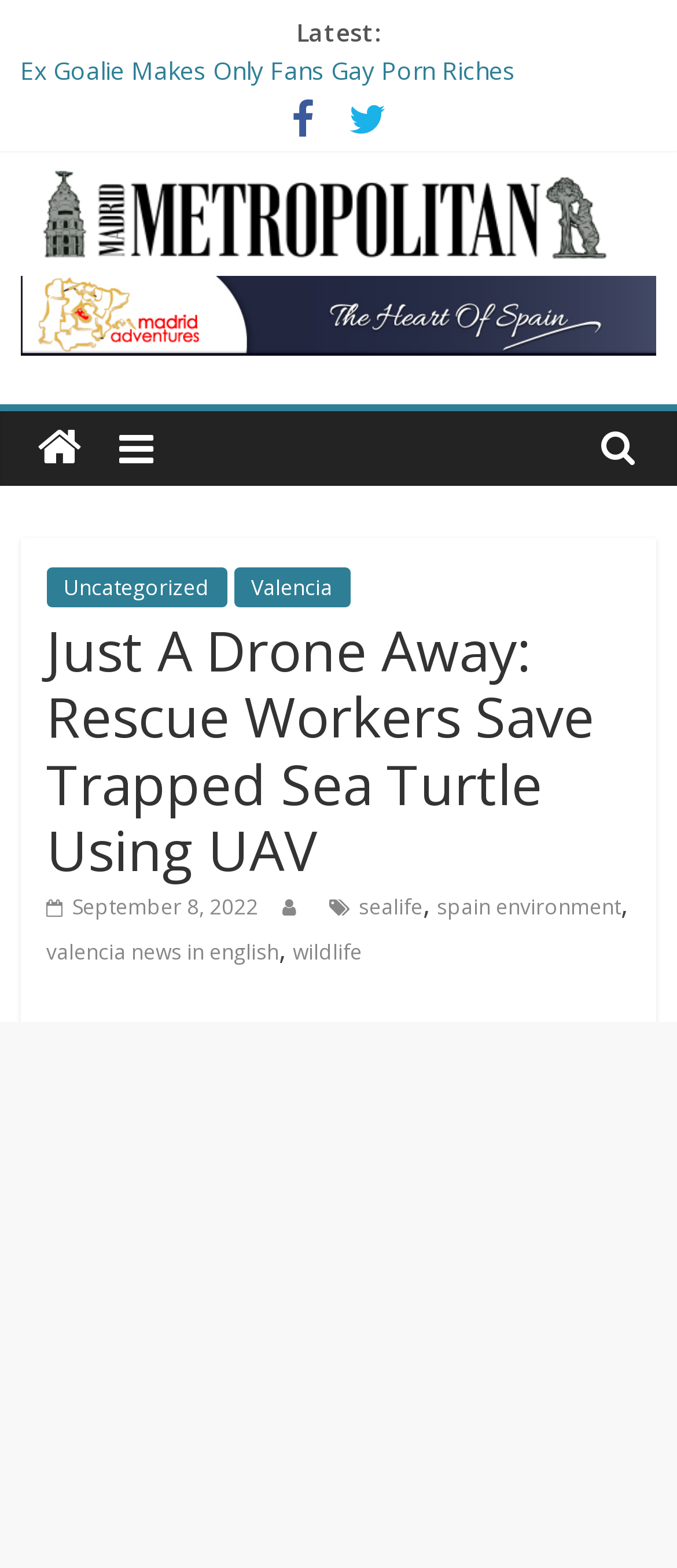Please mark the bounding box coordinates of the area that should be clicked to carry out the instruction: "Check news in Valencia".

[0.345, 0.362, 0.517, 0.388]